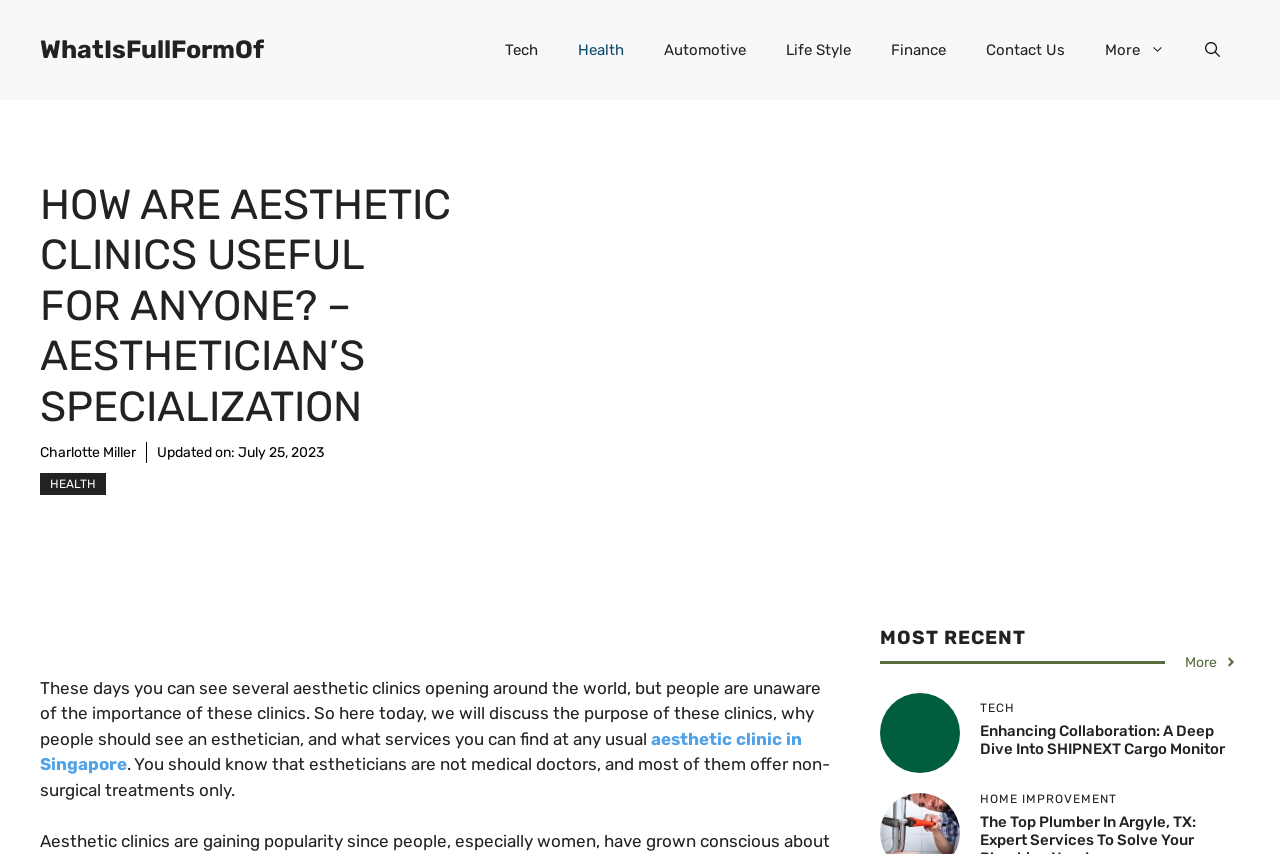Pinpoint the bounding box coordinates of the element that must be clicked to accomplish the following instruction: "Search for something". The coordinates should be in the format of four float numbers between 0 and 1, i.e., [left, top, right, bottom].

[0.926, 0.023, 0.969, 0.094]